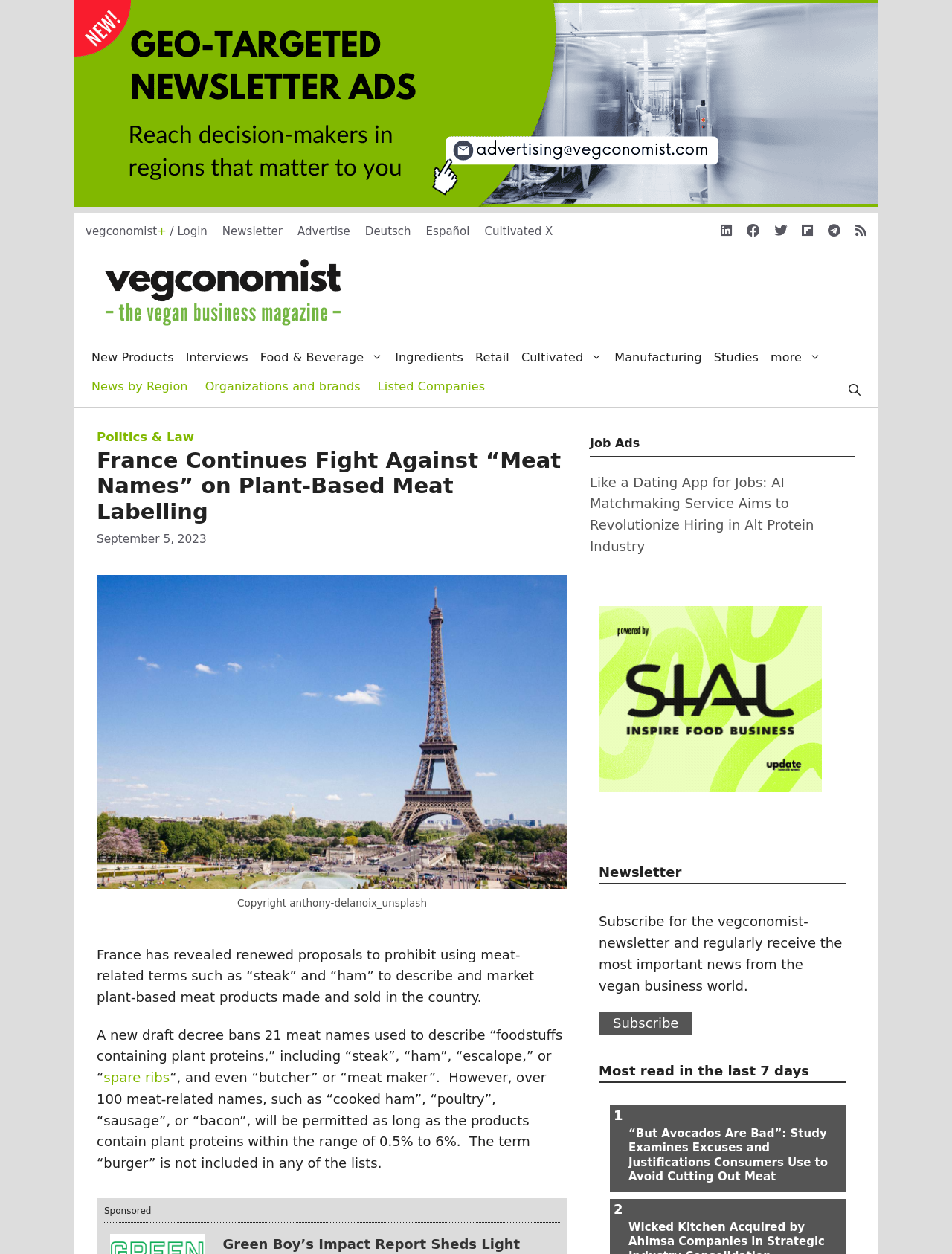Please find the bounding box coordinates of the section that needs to be clicked to achieve this instruction: "Click on the 'Login' link".

[0.09, 0.179, 0.218, 0.19]